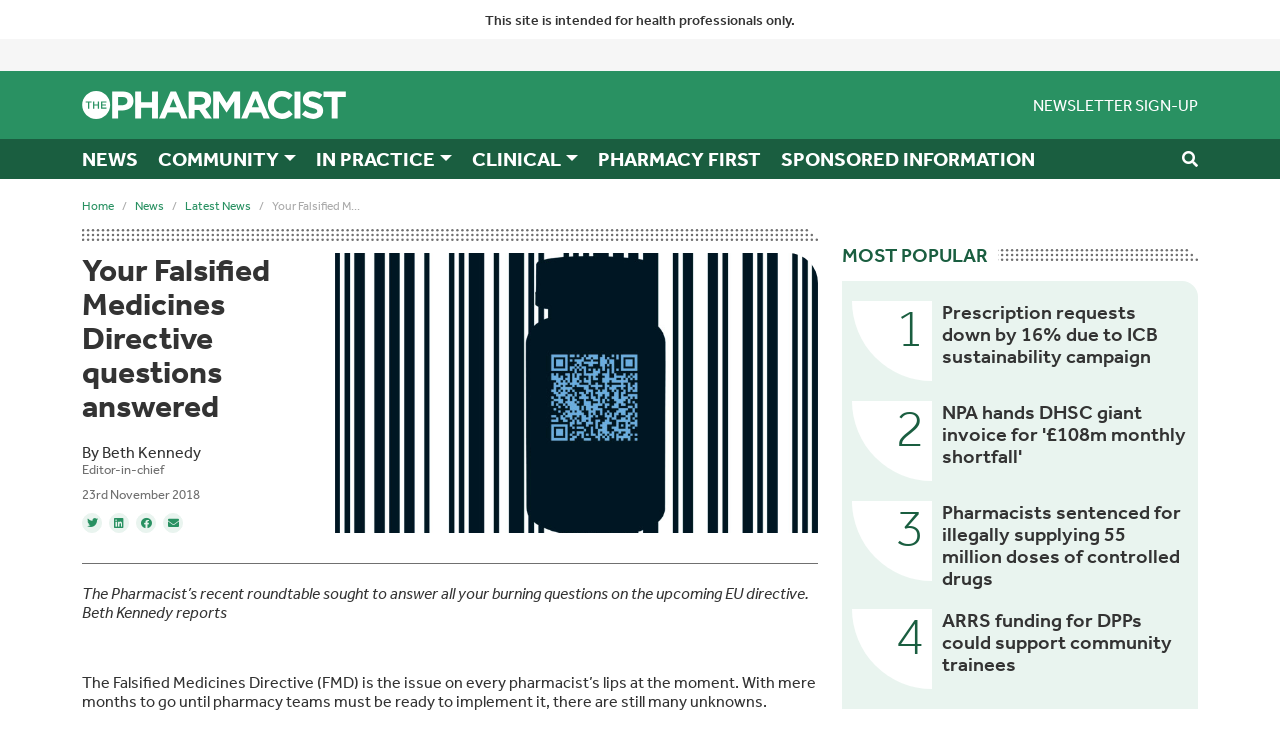Create a detailed description of the webpage's content and layout.

This webpage is an article from The Pharmacist, a health professional's website. At the top left, there is a publisher logo and a heading that says "We value your privacy". Below this, there is a section about privacy settings, where users can consent to or refuse the processing of their personal data.

On the top right, there is a navigation menu with links to "NEWS", "COMMUNITY", "IN PRACTICE", "CLINICAL", "PHARMACY FIRST", and "SPONSORED INFORMATION". Next to this menu, there is a button with a search icon.

Below the navigation menu, there is a breadcrumb navigation bar that shows the current page's location: "Home > News > Latest News > Your Falsified Medicines Directive questions answered".

The main article is titled "Your Falsified Medicines Directive questions answered" and is written by Beth Kennedy, the Editor-in-chief. The article is dated 23rd November 2018. There are social media sharing links below the title.

The article's content is divided into paragraphs, with the first paragraph introducing the topic of the Falsified Medicines Directive (FMD) and its implementation. The rest of the article is not summarized here.

On the right side of the article, there is a section titled "MOST POPULAR" that lists four news articles with links to their respective pages. Each article has a brief title and a number indicating its popularity ranking.

At the bottom of the page, there is a "NEWSLETTER SIGN-UP" link and a "Privacy" button.